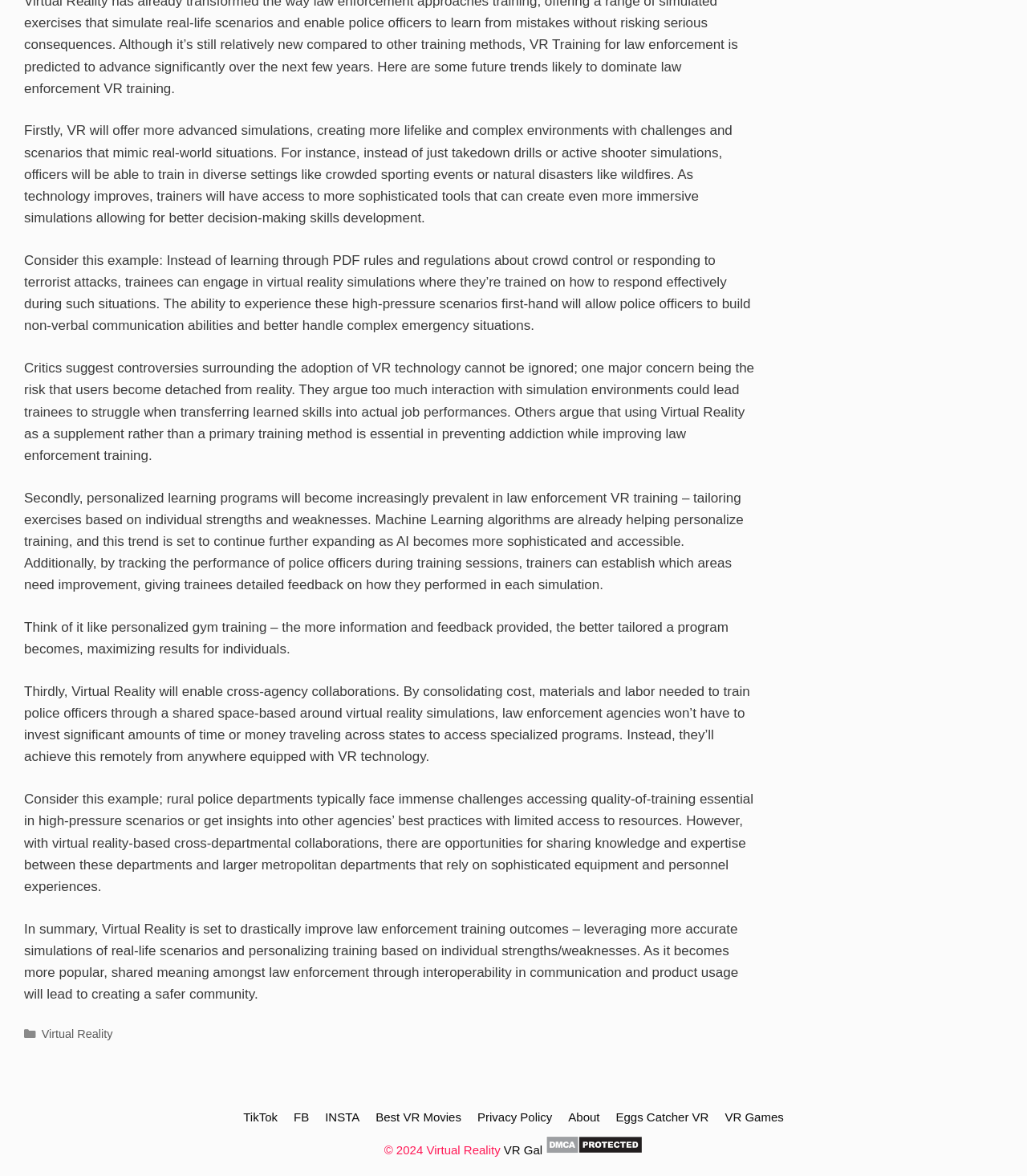Please determine the bounding box coordinates for the element that should be clicked to follow these instructions: "Read the 'Privacy Policy'".

[0.465, 0.944, 0.538, 0.955]